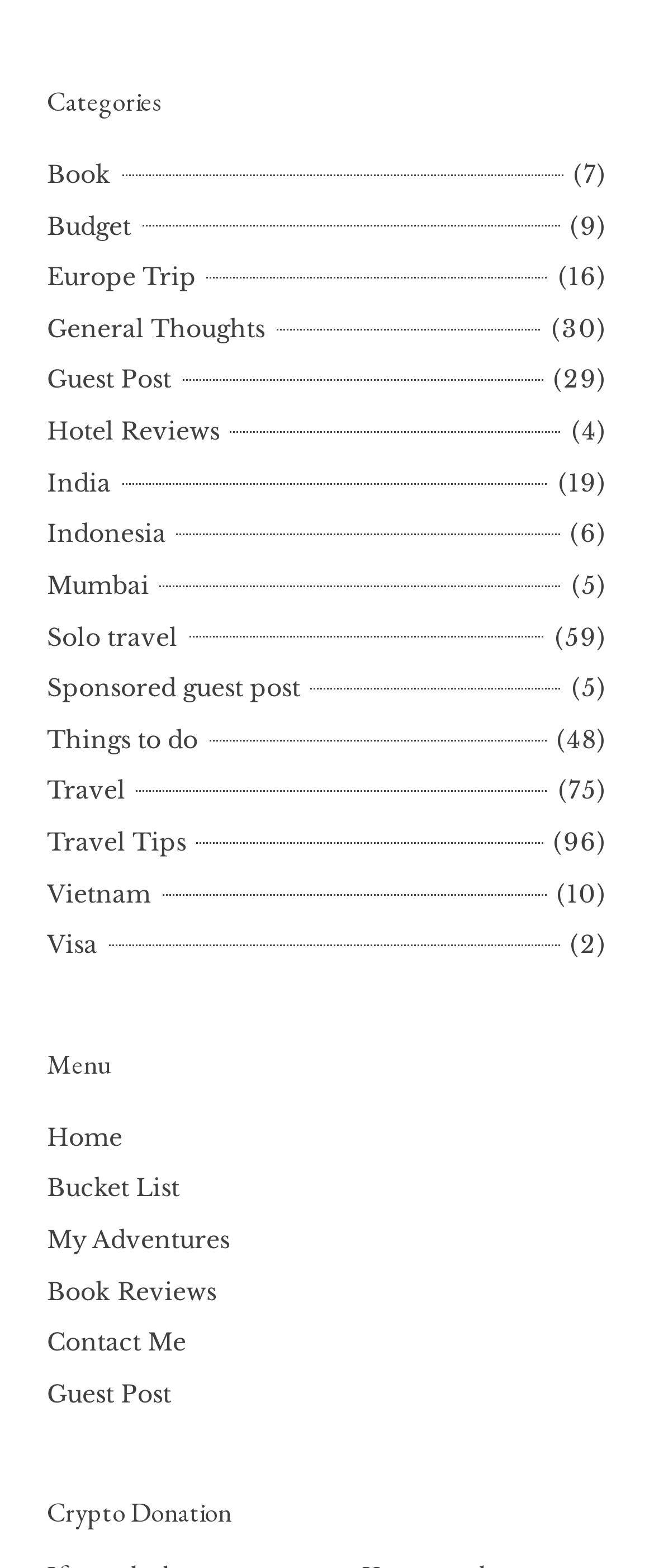Based on the element description, predict the bounding box coordinates (top-left x, top-left y, bottom-right x, bottom-right y) for the UI element in the screenshot: Sponsored guest post

[0.072, 0.429, 0.475, 0.449]